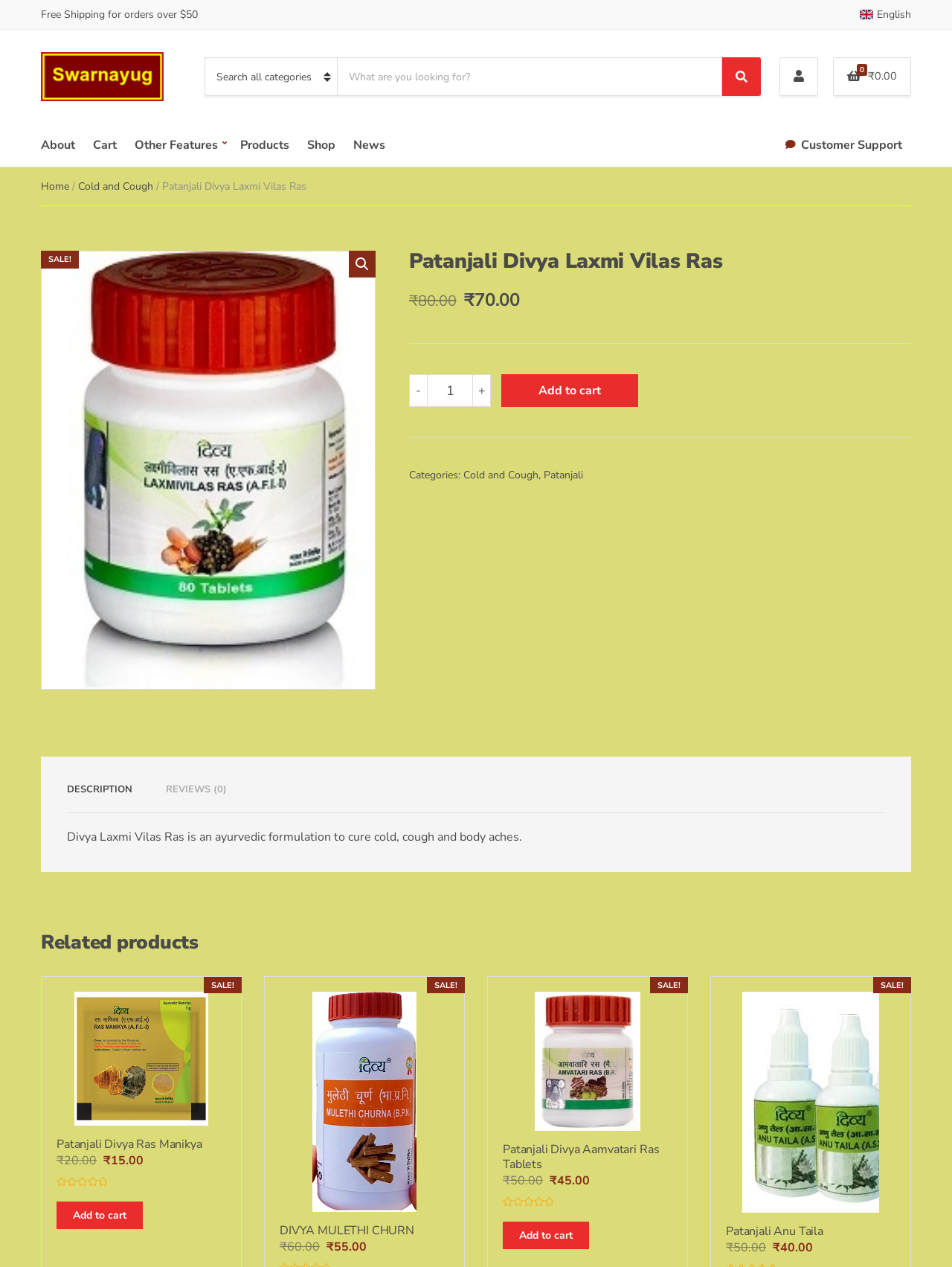Generate the main heading text from the webpage.

Patanjali Divya Laxmi Vilas Ras